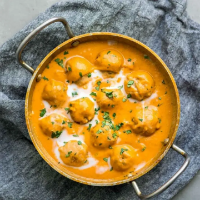What is the color of the cloth?
Refer to the image and offer an in-depth and detailed answer to the question.

The caption describes the kofta as being presented on a textured gray cloth, which suggests that the color of the cloth is gray.